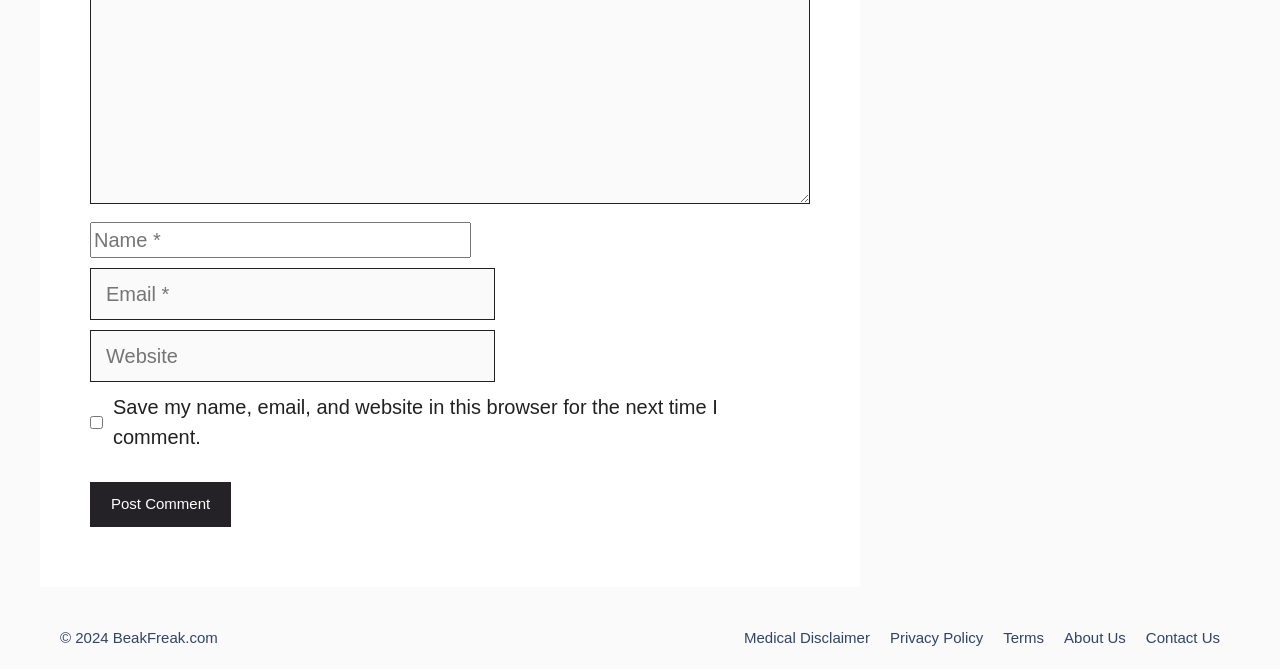Please reply with a single word or brief phrase to the question: 
How many links are there in the footer?

5